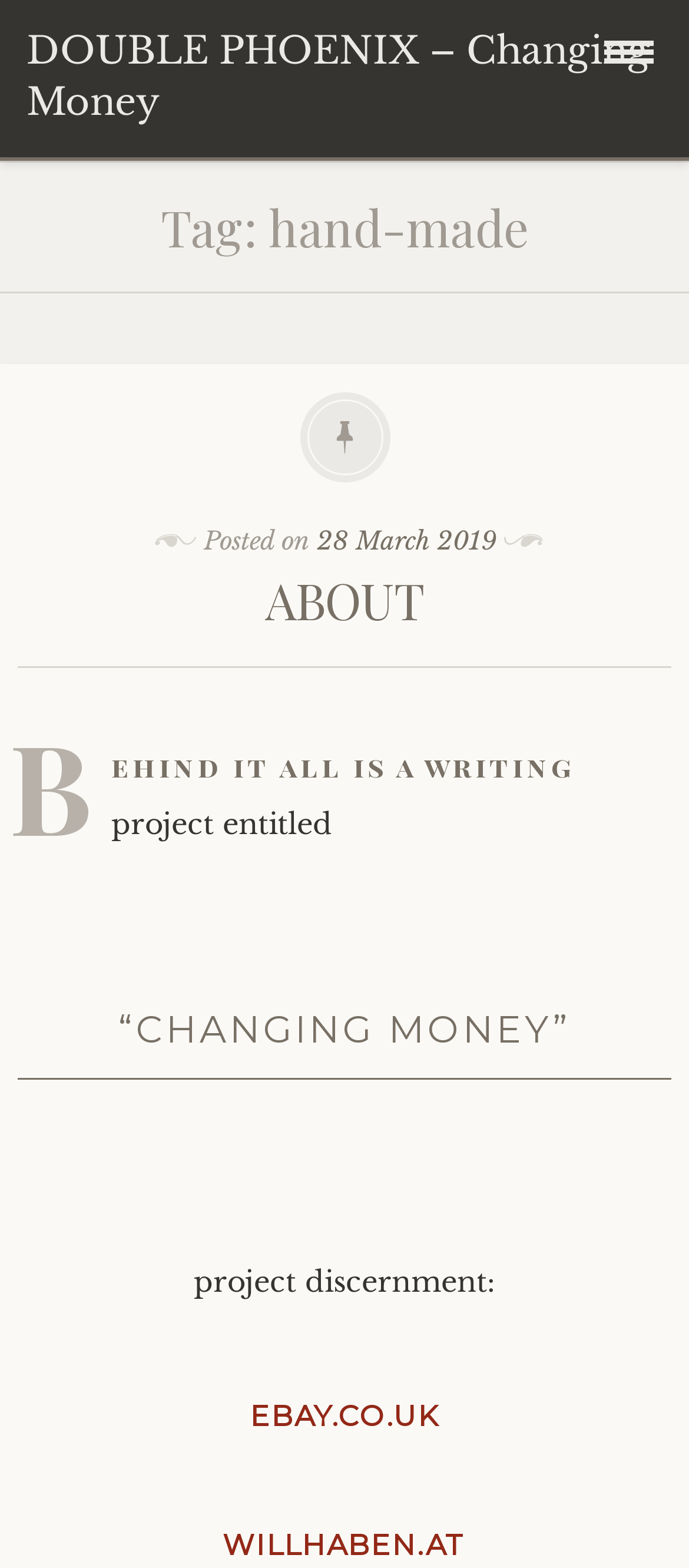How many links are there in the ABOUT section?
Using the image, give a concise answer in the form of a single word or short phrase.

1